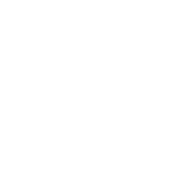Use the details in the image to answer the question thoroughly: 
What type of readers is the blog intended for?

The visual appeal of the image is intended to attract readers interested in various aspects of wedding planning, particularly in enhancing their decor choices, which suggests that the blog is intended for readers who are planning a wedding.